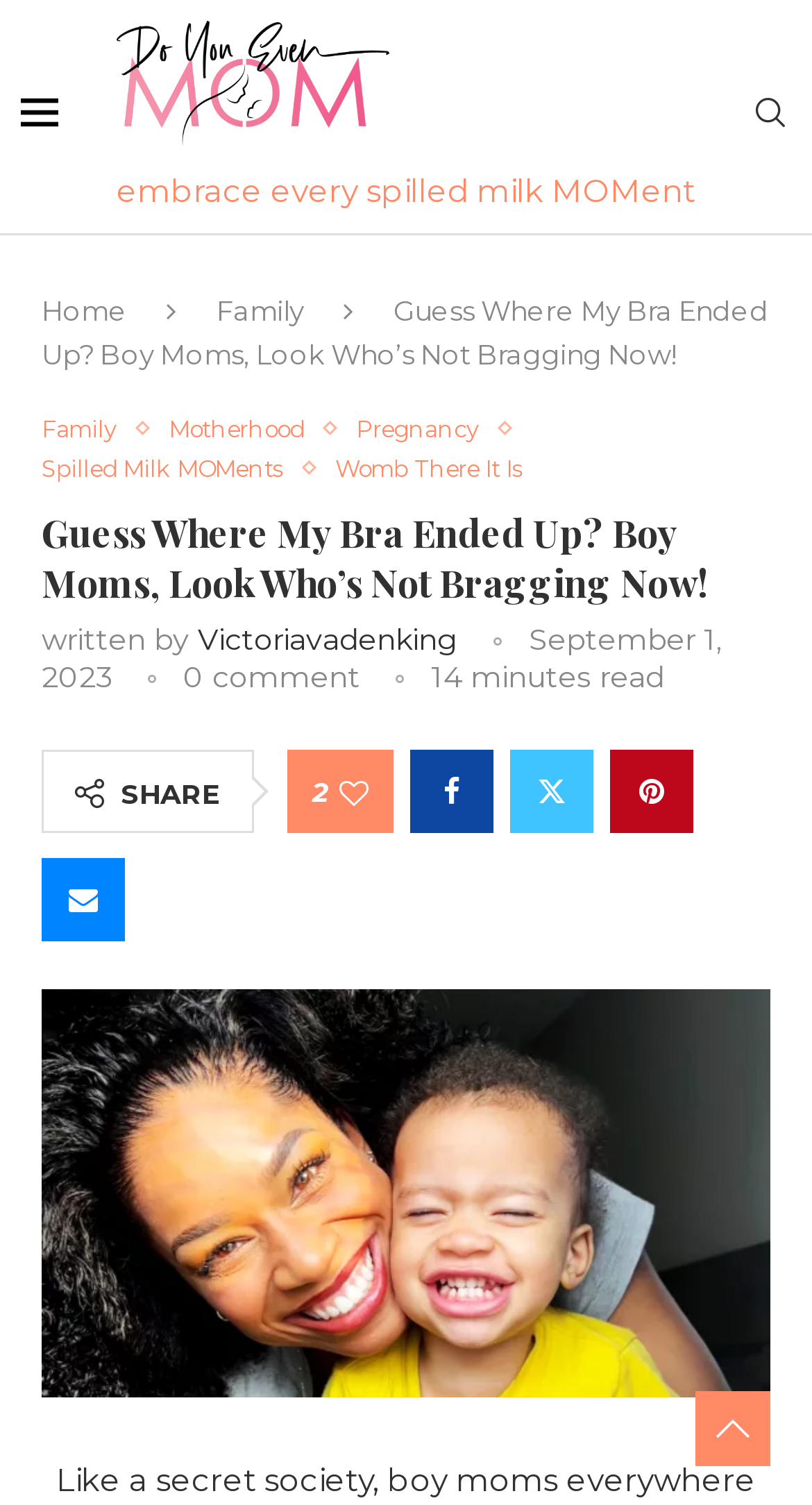Find the bounding box coordinates of the UI element according to this description: "title="Guanhua Peng"".

None